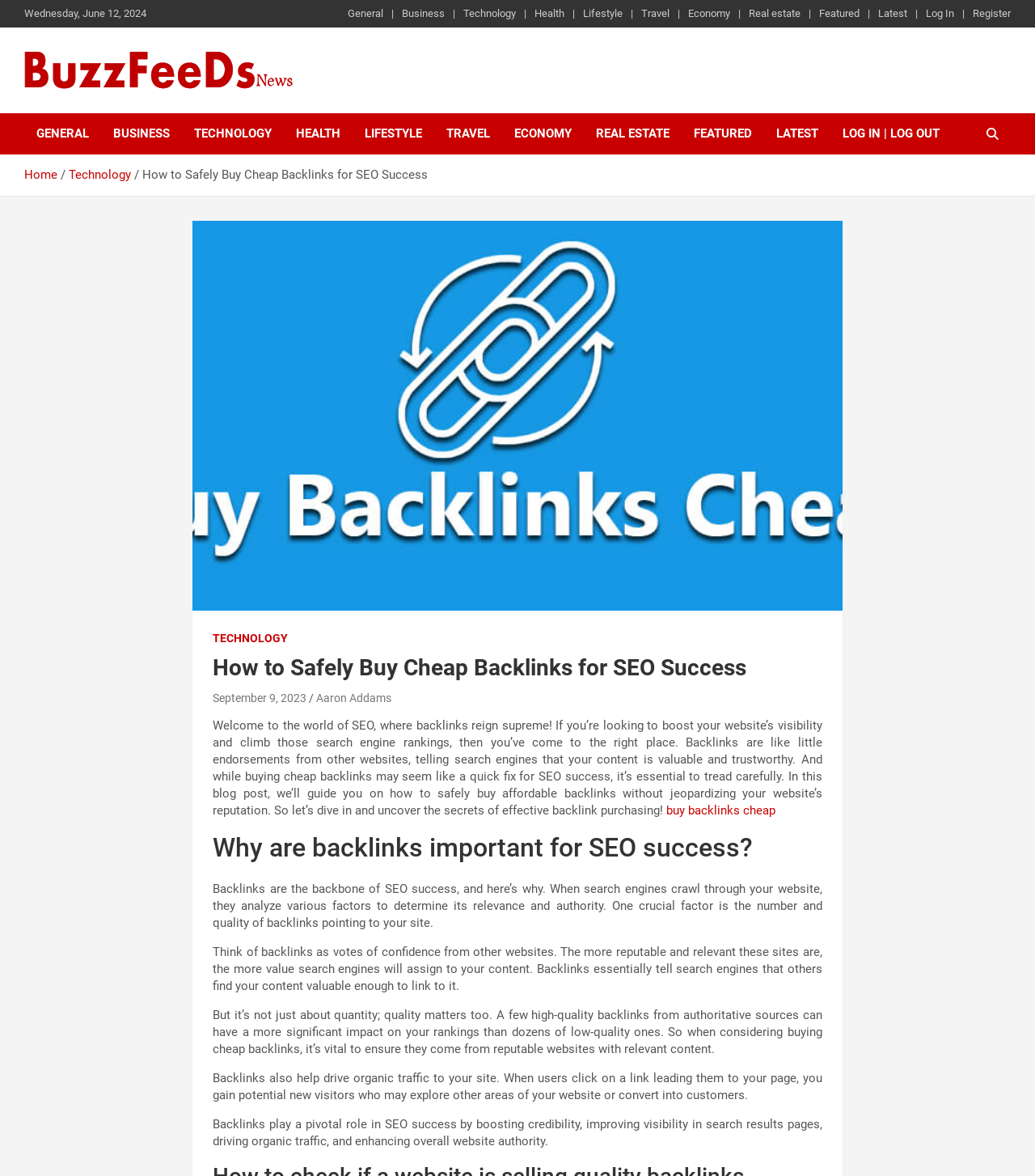What is the main topic of the article? Using the information from the screenshot, answer with a single word or phrase.

Buying cheap backlinks for SEO success